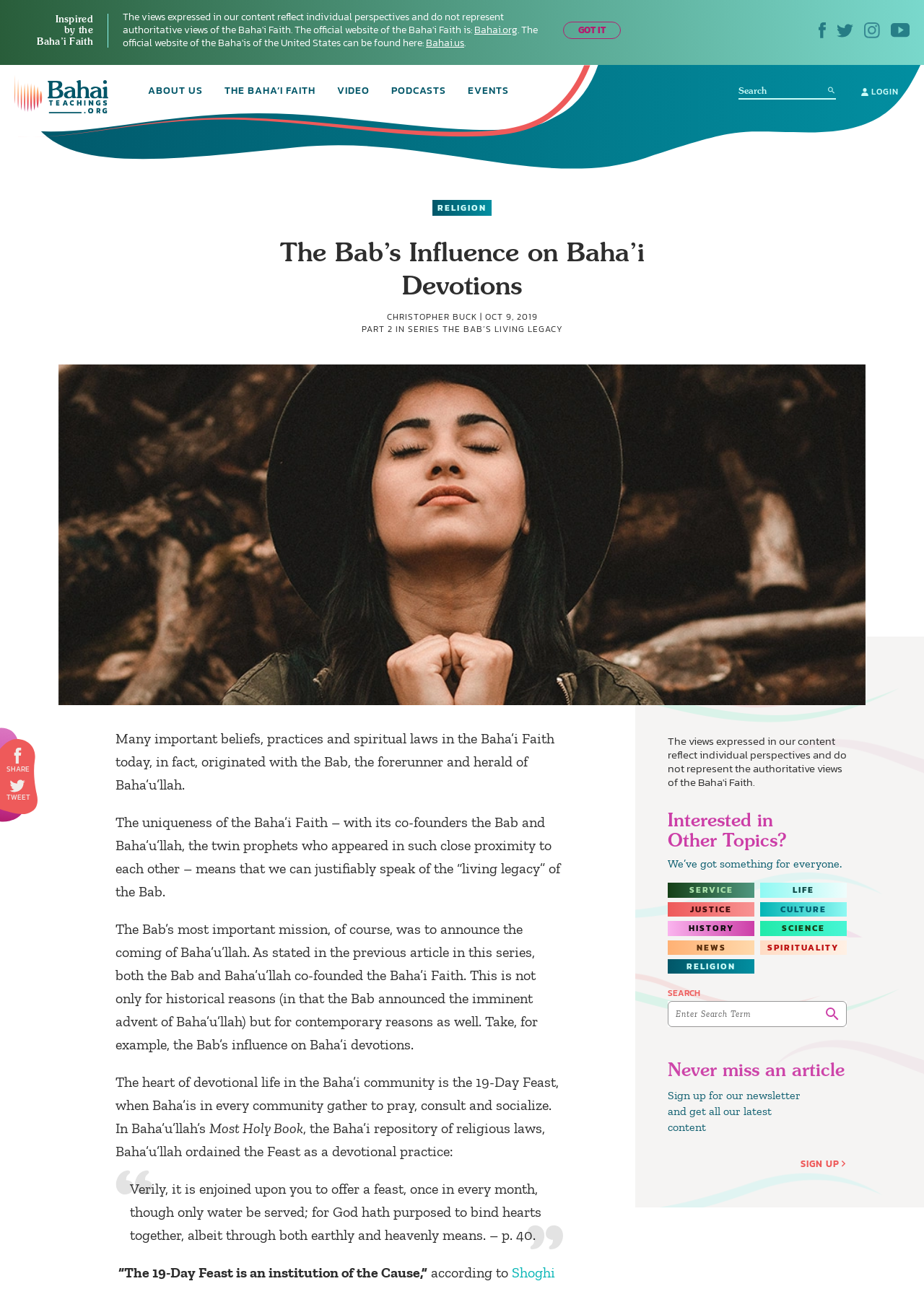What is the topic of the article?
Kindly offer a detailed explanation using the data available in the image.

I determined the topic of the article by looking at the heading element that contains the title of the article, which is 'The Bab’s Influence on Baha’i Devotions'. This title suggests that the article is about the influence of the Bab on Baha'i devotions.